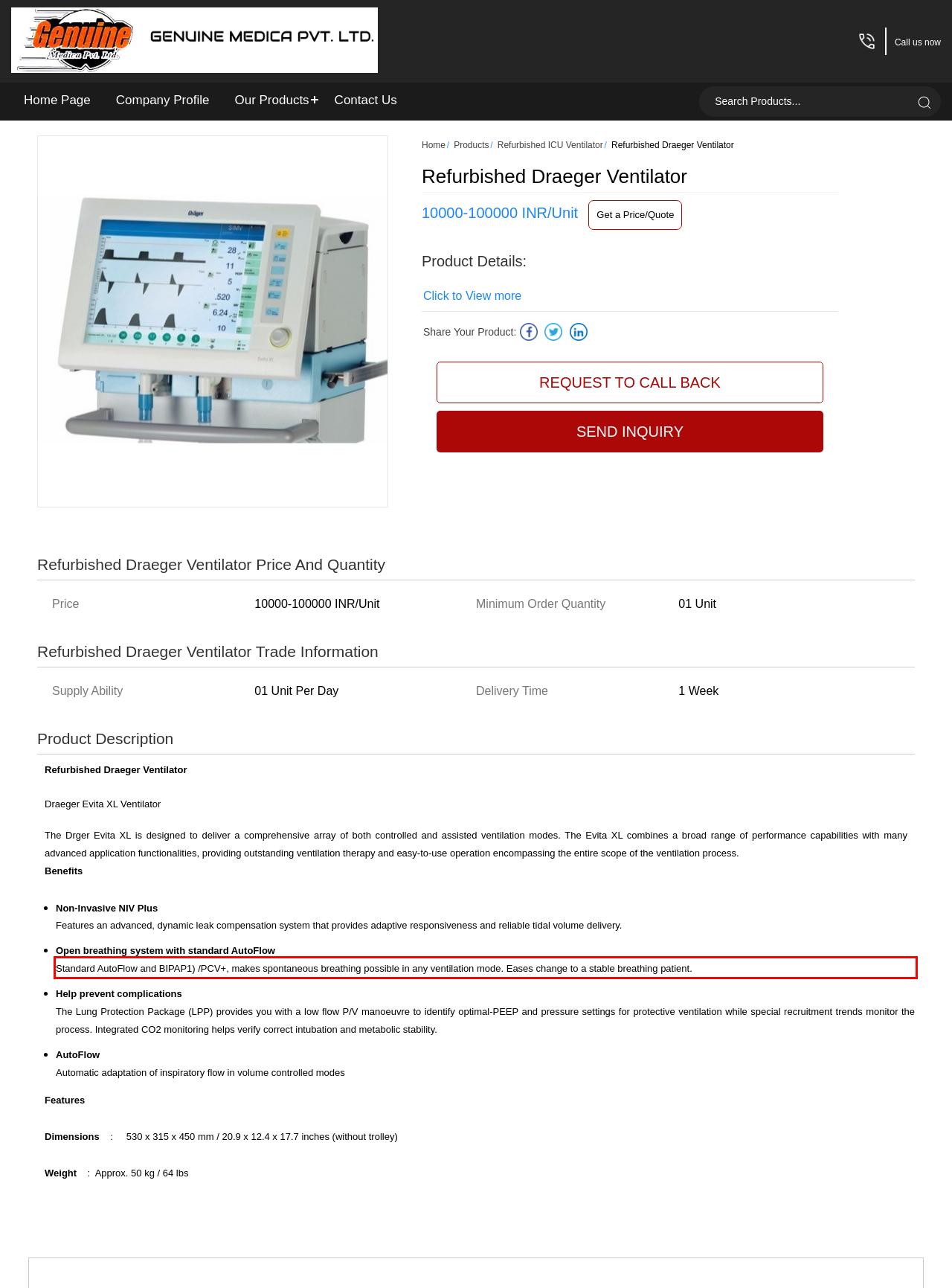Look at the provided screenshot of the webpage and perform OCR on the text within the red bounding box.

Standard AutoFlow and BIPAP1) /PCV+, makes spontaneous breathing possible in any ventilation mode. Eases change to a stable breathing patient.